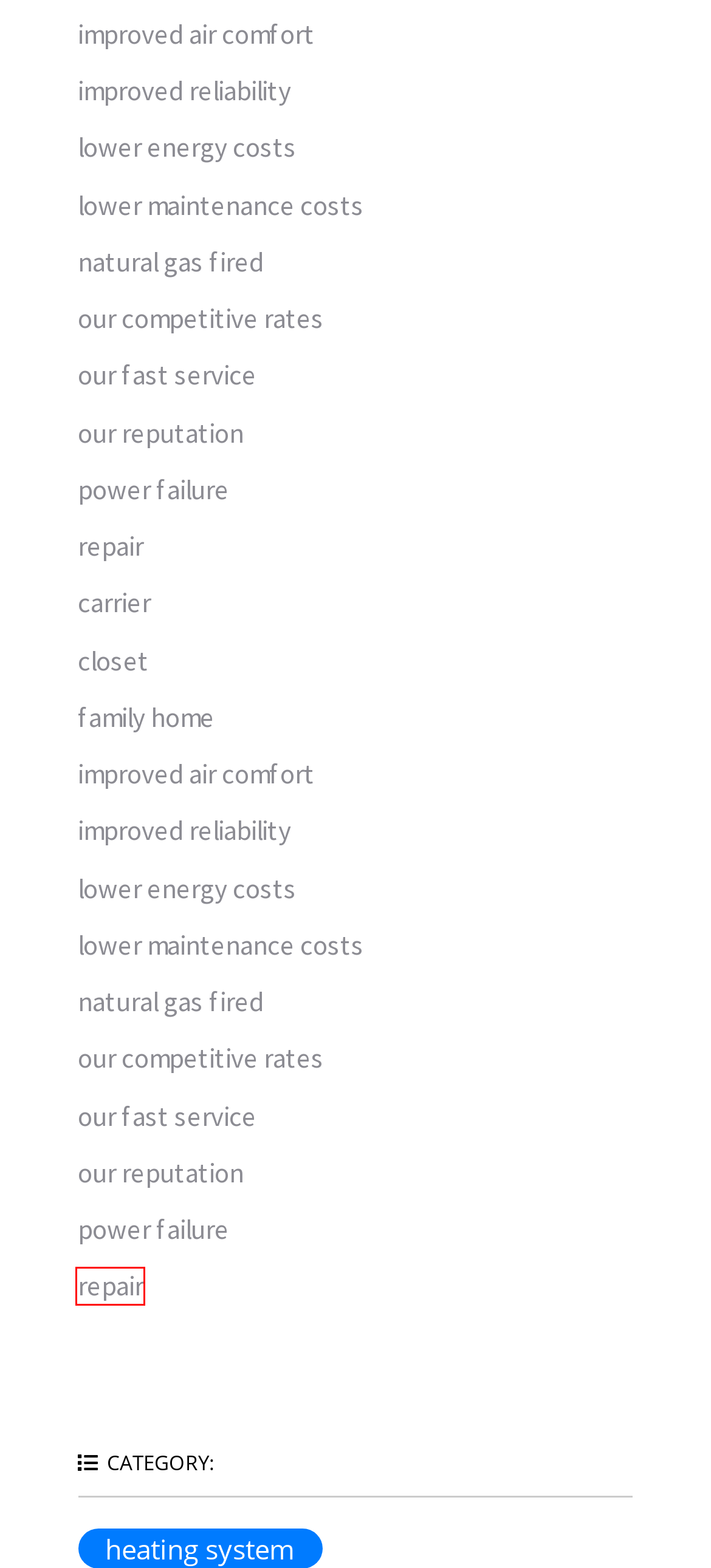Examine the screenshot of a webpage featuring a red bounding box and identify the best matching webpage description for the new page that results from clicking the element within the box. Here are the options:
A. Improved reliability – Relaxed Heating & Air Inc.
B. Power failure – Relaxed Heating & Air Inc.
C. Lower energy costs – Relaxed Heating & Air Inc.
D. Our competitive rates – Relaxed Heating & Air Inc.
E. Repair – Relaxed Heating & Air Inc.
F. Our fast service – Relaxed Heating & Air Inc.
G. Improved air comfort – Relaxed Heating & Air Inc.
H. Our reputation – Relaxed Heating & Air Inc.

E